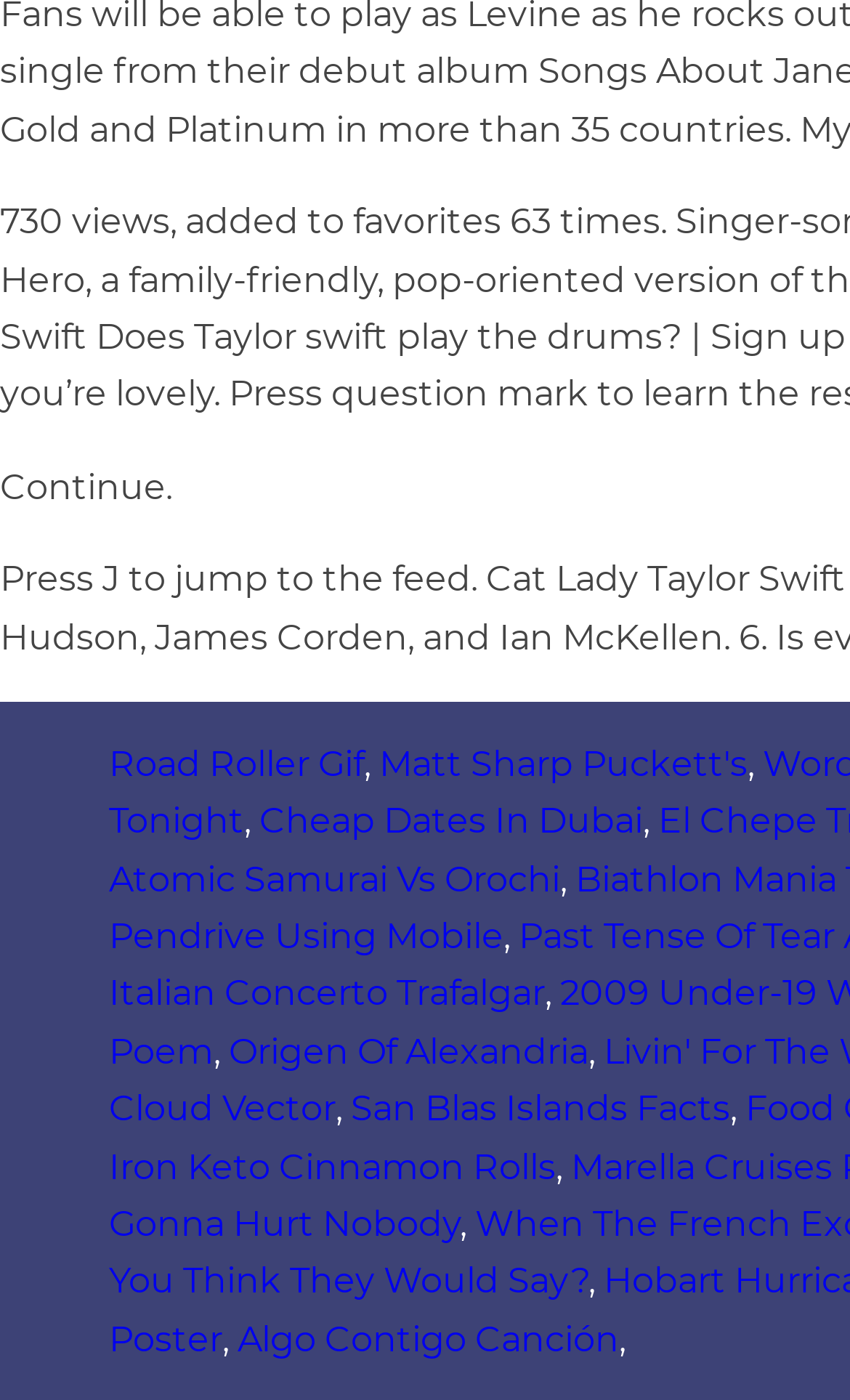Please locate the bounding box coordinates of the element that needs to be clicked to achieve the following instruction: "Read about Atomic Samurai Vs Orochi". The coordinates should be four float numbers between 0 and 1, i.e., [left, top, right, bottom].

[0.128, 0.613, 0.659, 0.643]